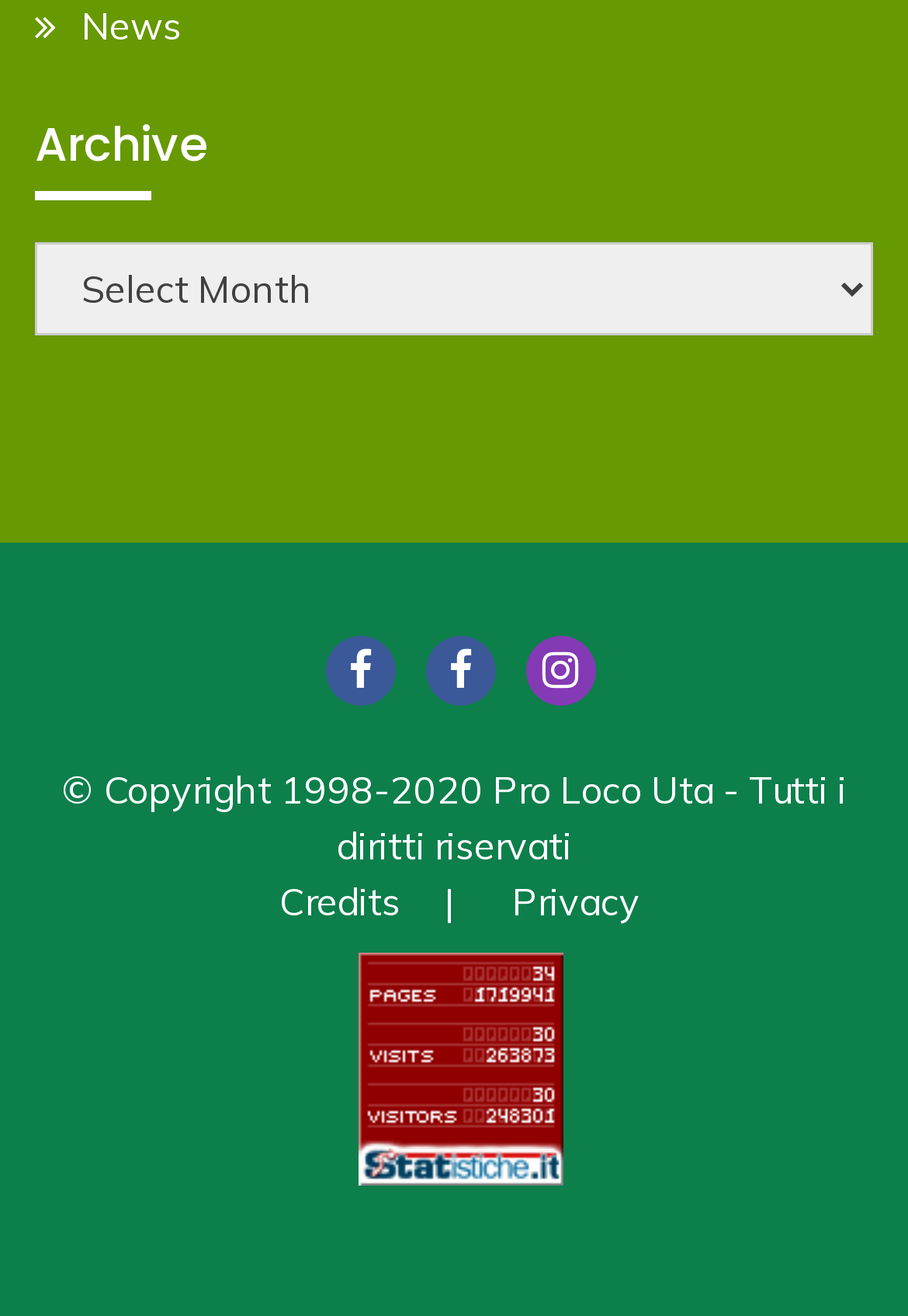Please determine the bounding box coordinates of the element to click on in order to accomplish the following task: "Select an option from Archive". Ensure the coordinates are four float numbers ranging from 0 to 1, i.e., [left, top, right, bottom].

[0.038, 0.184, 0.962, 0.255]